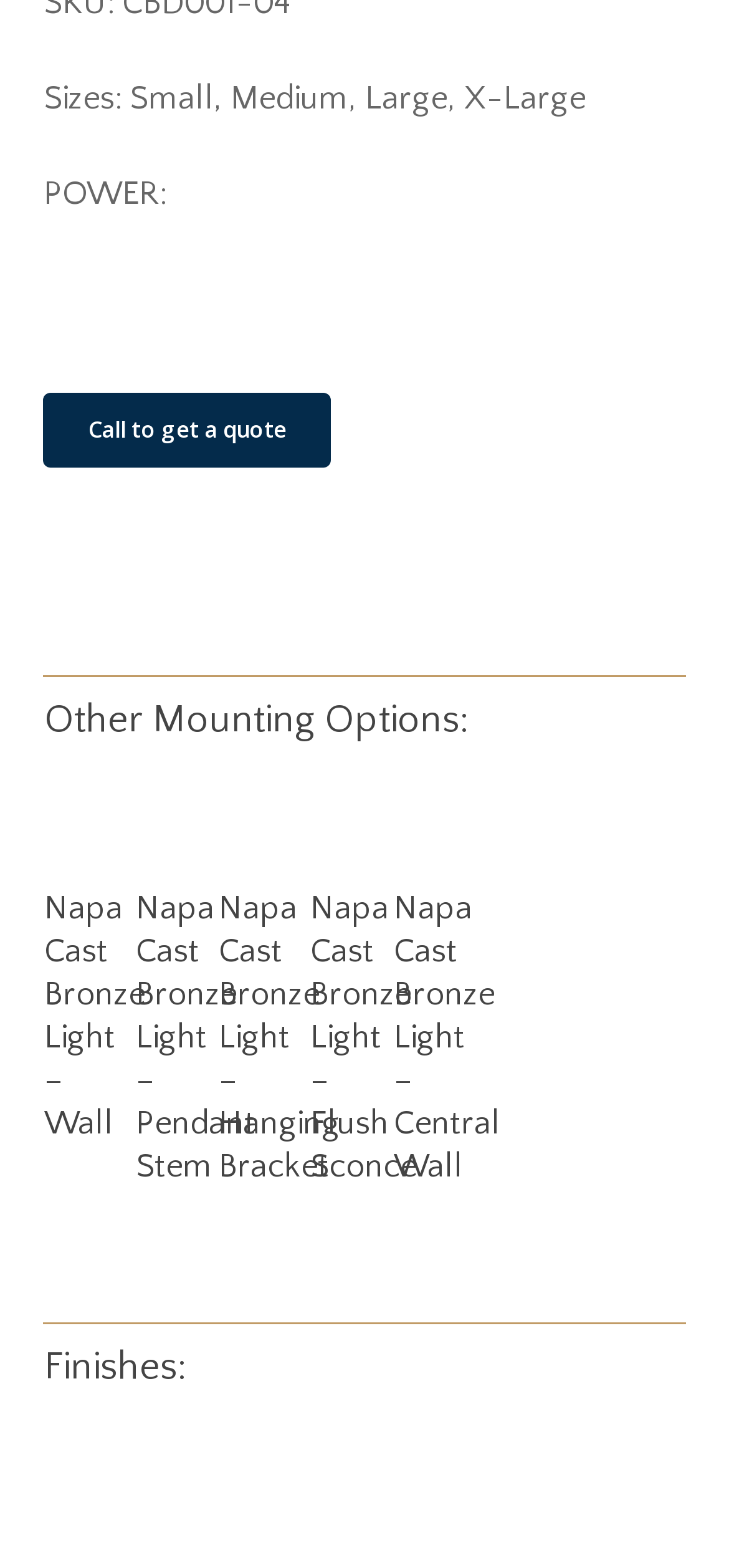Please locate the UI element described by "parent_node: Read More" and provide its bounding box coordinates.

[0.186, 0.504, 0.3, 0.544]